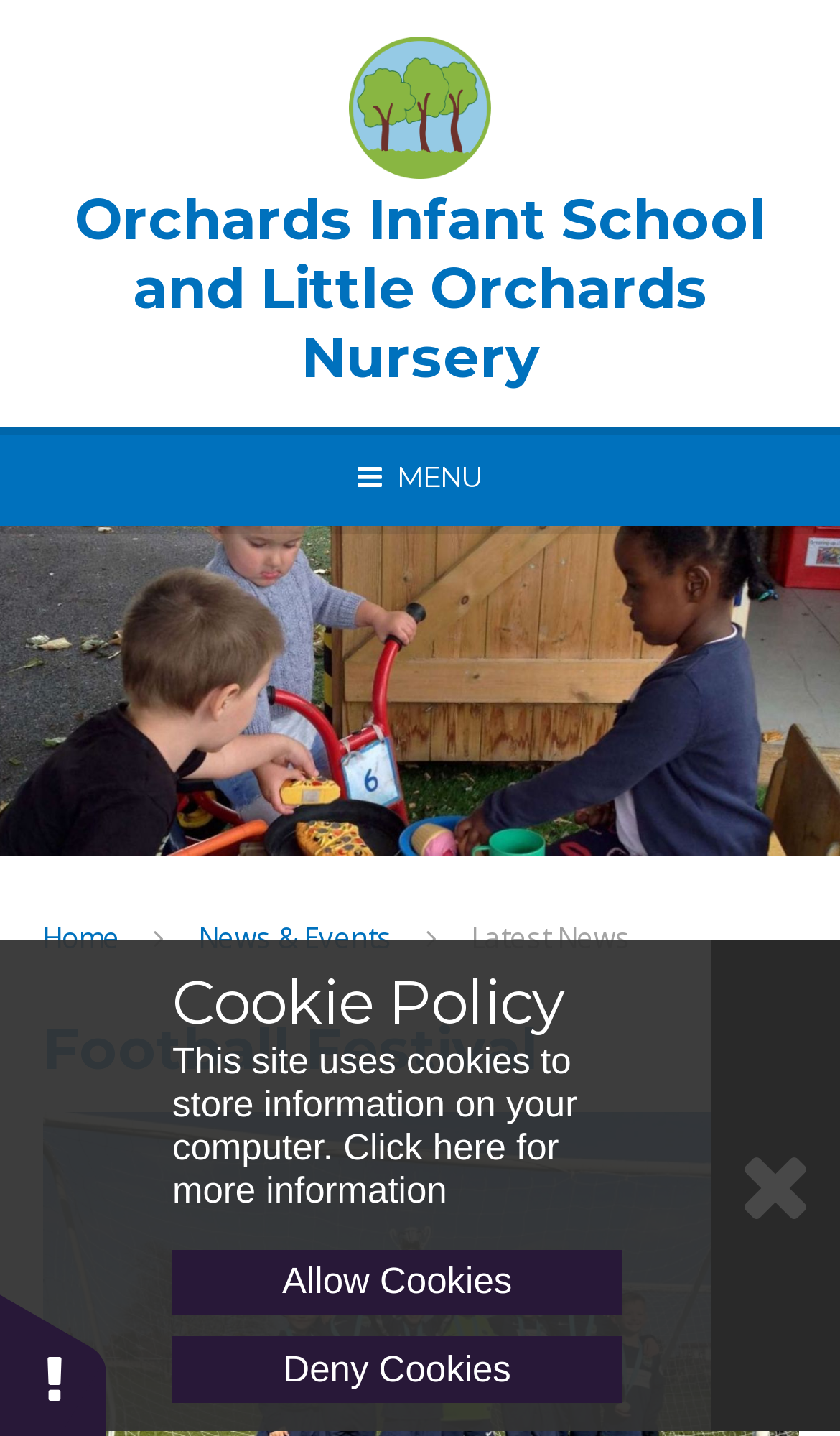Explain the webpage in detail.

The webpage is about the Football Festival at Orchards Infant School and Little Orchards Nursery. At the top left corner, there is a "Skip to content" link. Next to it, on the top center, is the school's logo, accompanied by the school's name in a heading. 

Below the logo, there is a "Toggle mobile menu" button, which has a "MENU" text when not activated and a "CLOSE" text when activated. To the right of the button, there are three links: "Home", "News & Events", and "Latest News", arranged horizontally.

Further down, there is a heading that reads "Football Festival". Below this heading, there is a section about cookie settings, which includes a "Cookie Policy" heading, an article, and a paragraph of text explaining the use of cookies on the site. There is also a link to "Click here for more information" and two buttons, "Allow Cookies" and "Deny Cookies", to manage cookie preferences.

At the bottom right corner, there is a button with a search icon.